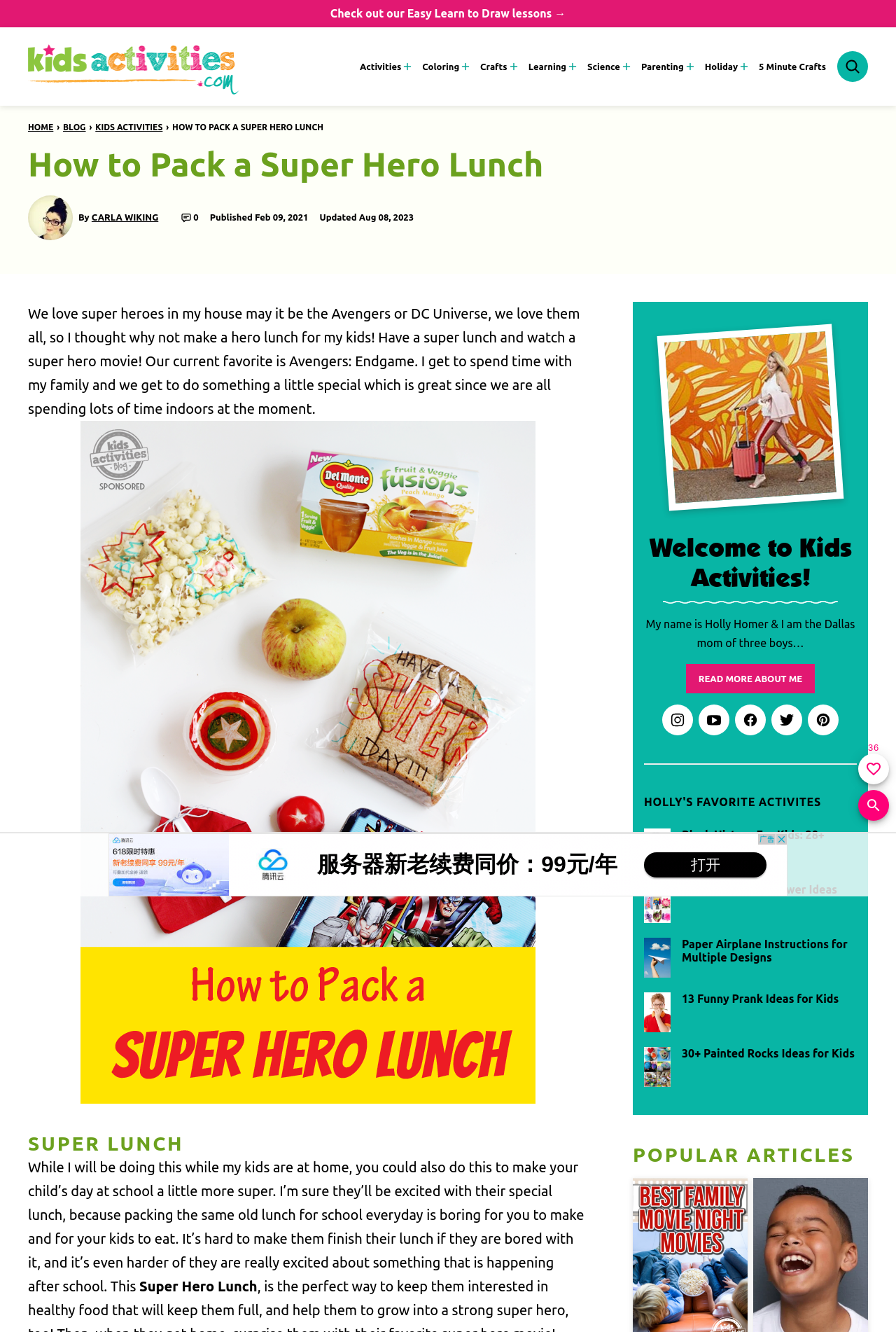Locate the bounding box coordinates of the element that needs to be clicked to carry out the instruction: "View the 'Black History For Kids' article". The coordinates should be given as four float numbers ranging from 0 to 1, i.e., [left, top, right, bottom].

[0.761, 0.622, 0.956, 0.652]